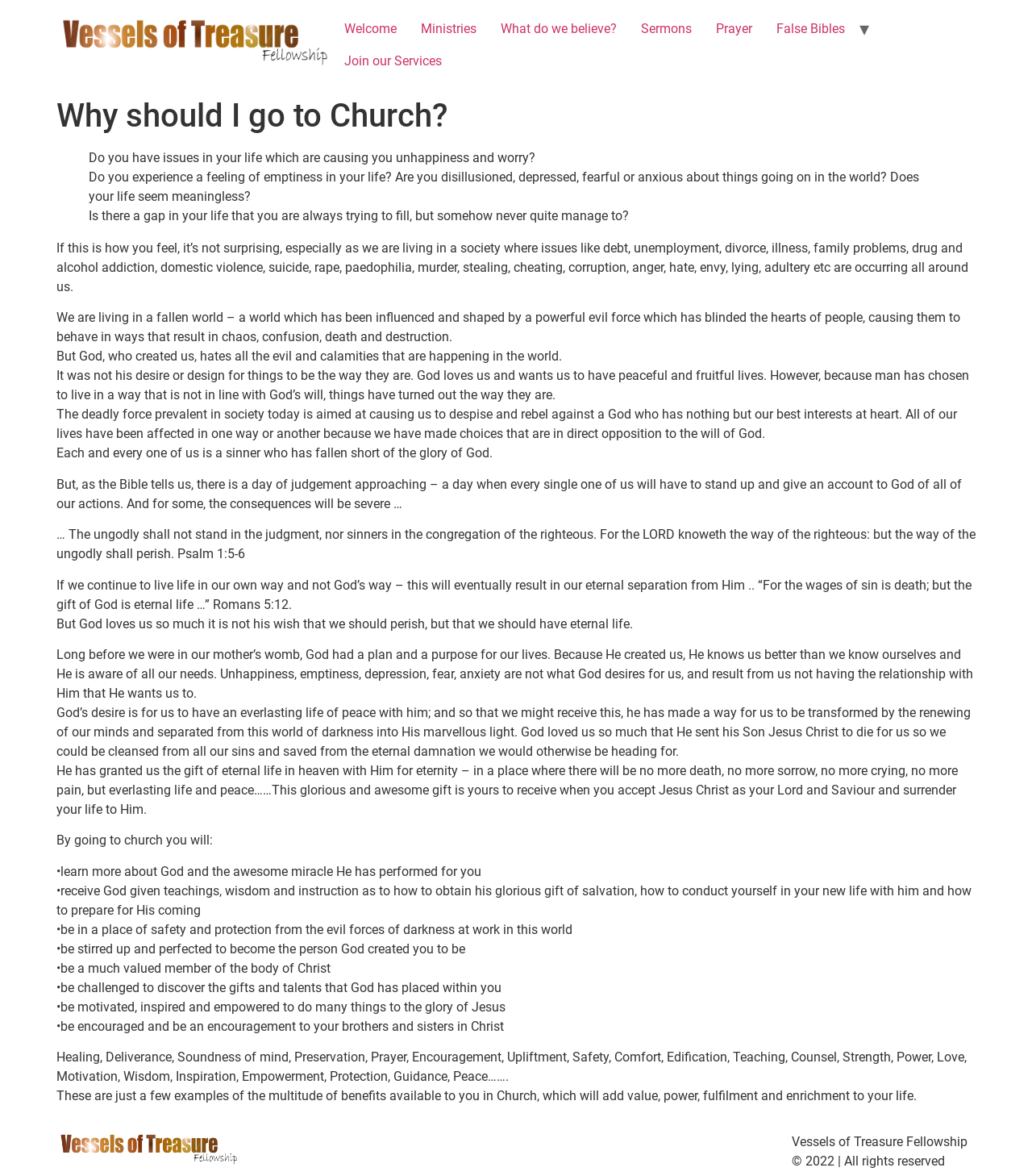What is the name of the fellowship?
Could you answer the question with a detailed and thorough explanation?

The name of the fellowship can be found in the top-left corner of the webpage, where it is written as 'Vessels of Treasure Fellowship' in a link format.